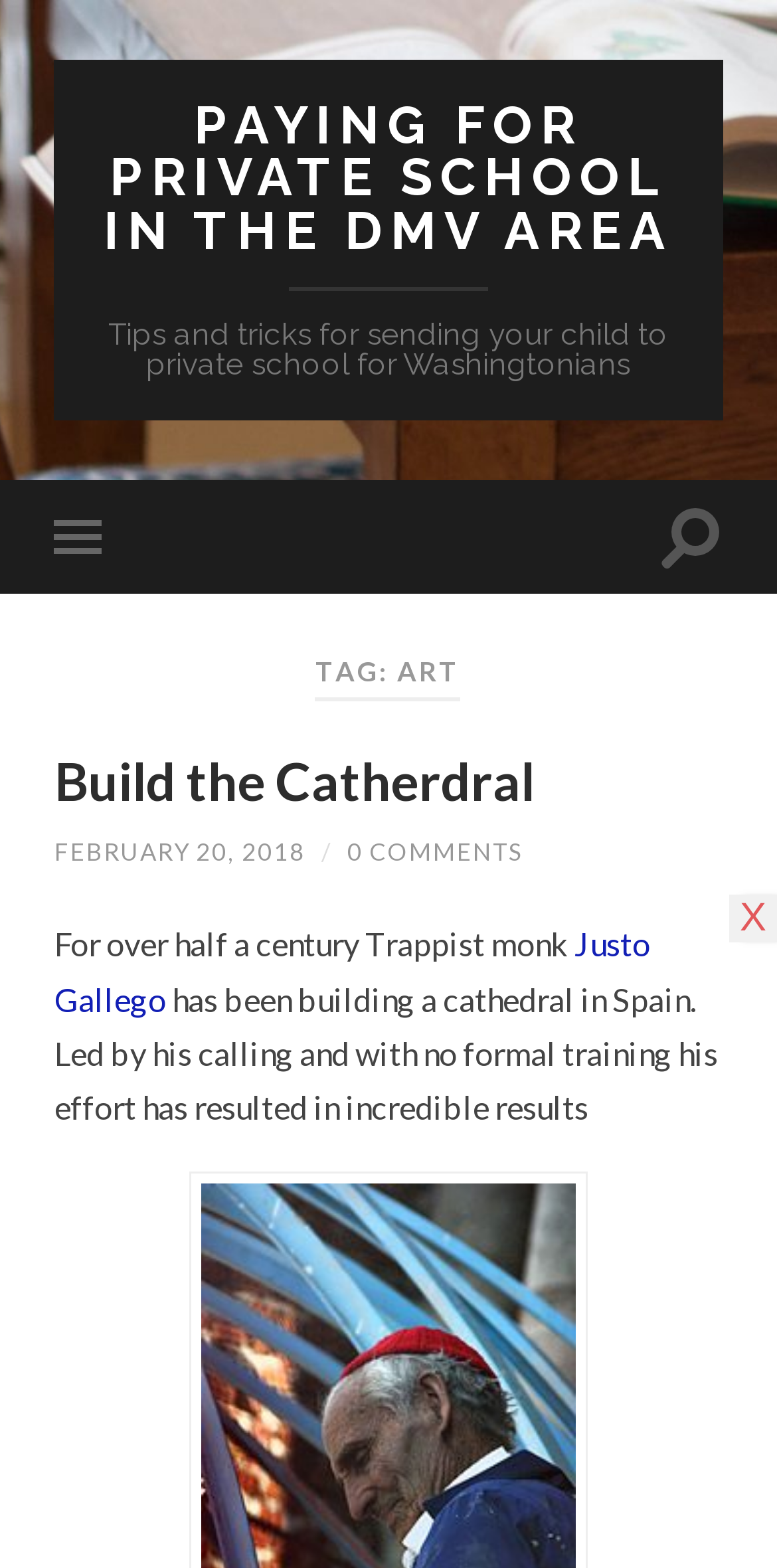Provide a brief response using a word or short phrase to this question:
Who is the subject of the third article?

Justo Gallego